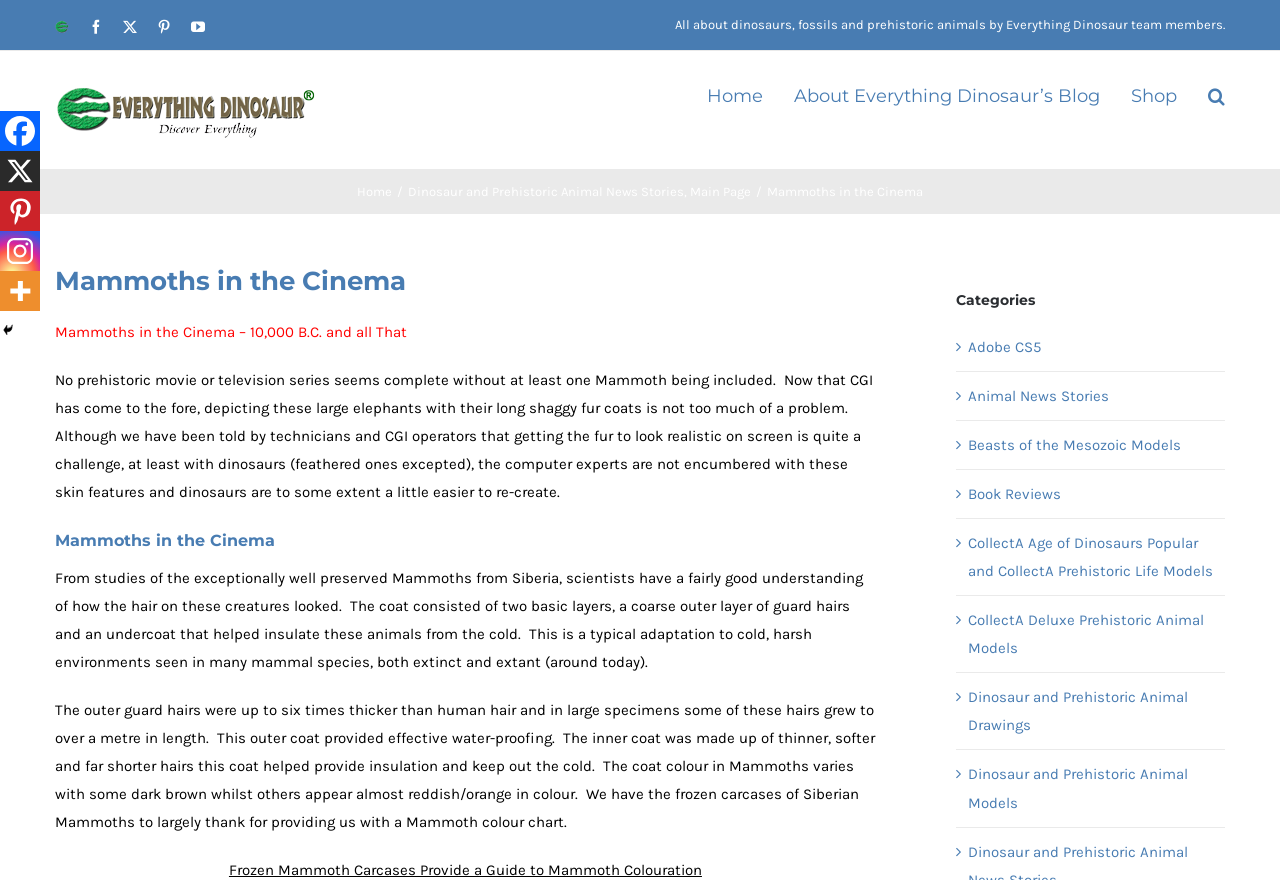Could you determine the bounding box coordinates of the clickable element to complete the instruction: "Click the 'Home' link"? Provide the coordinates as four float numbers between 0 and 1, i.e., [left, top, right, bottom].

[0.552, 0.058, 0.596, 0.156]